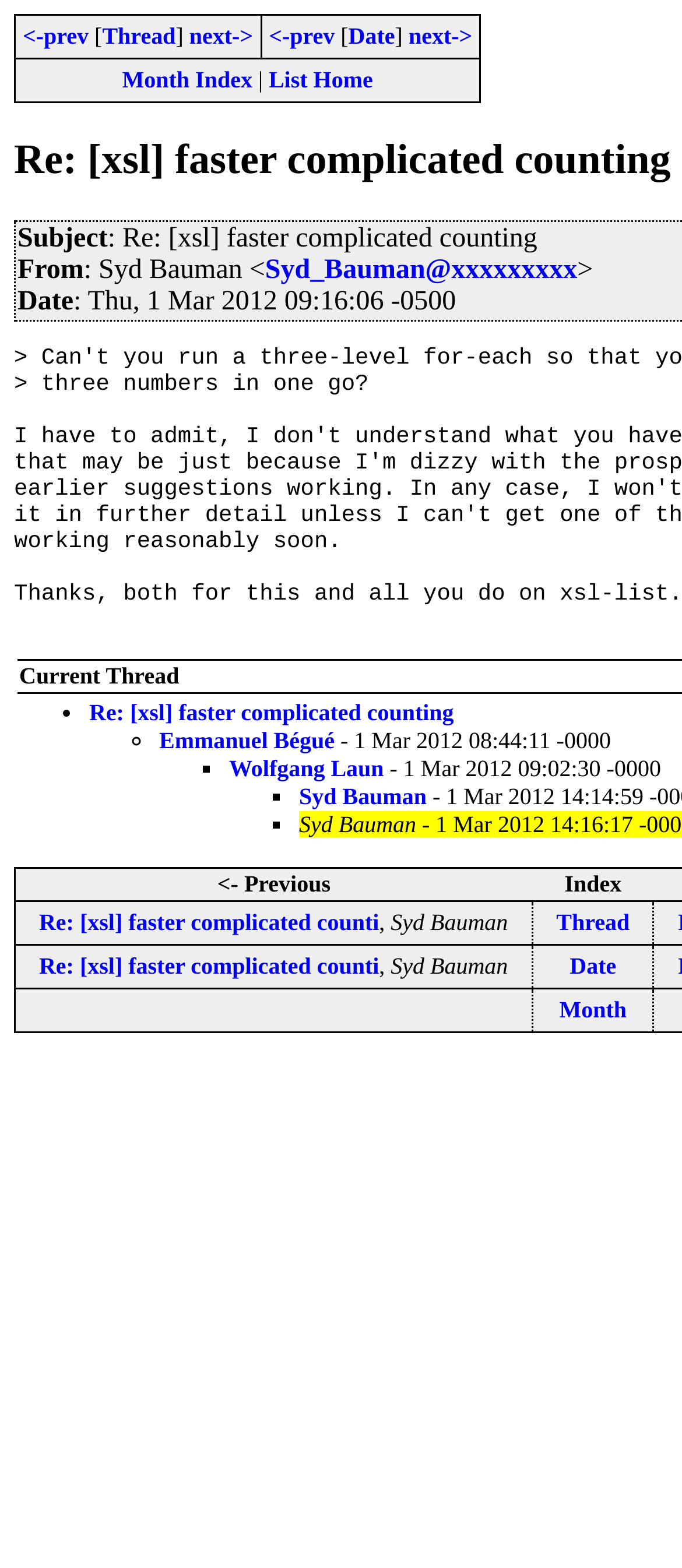Identify the bounding box for the element characterized by the following description: "Re: [xsl] faster complicated counting".

[0.131, 0.446, 0.665, 0.462]